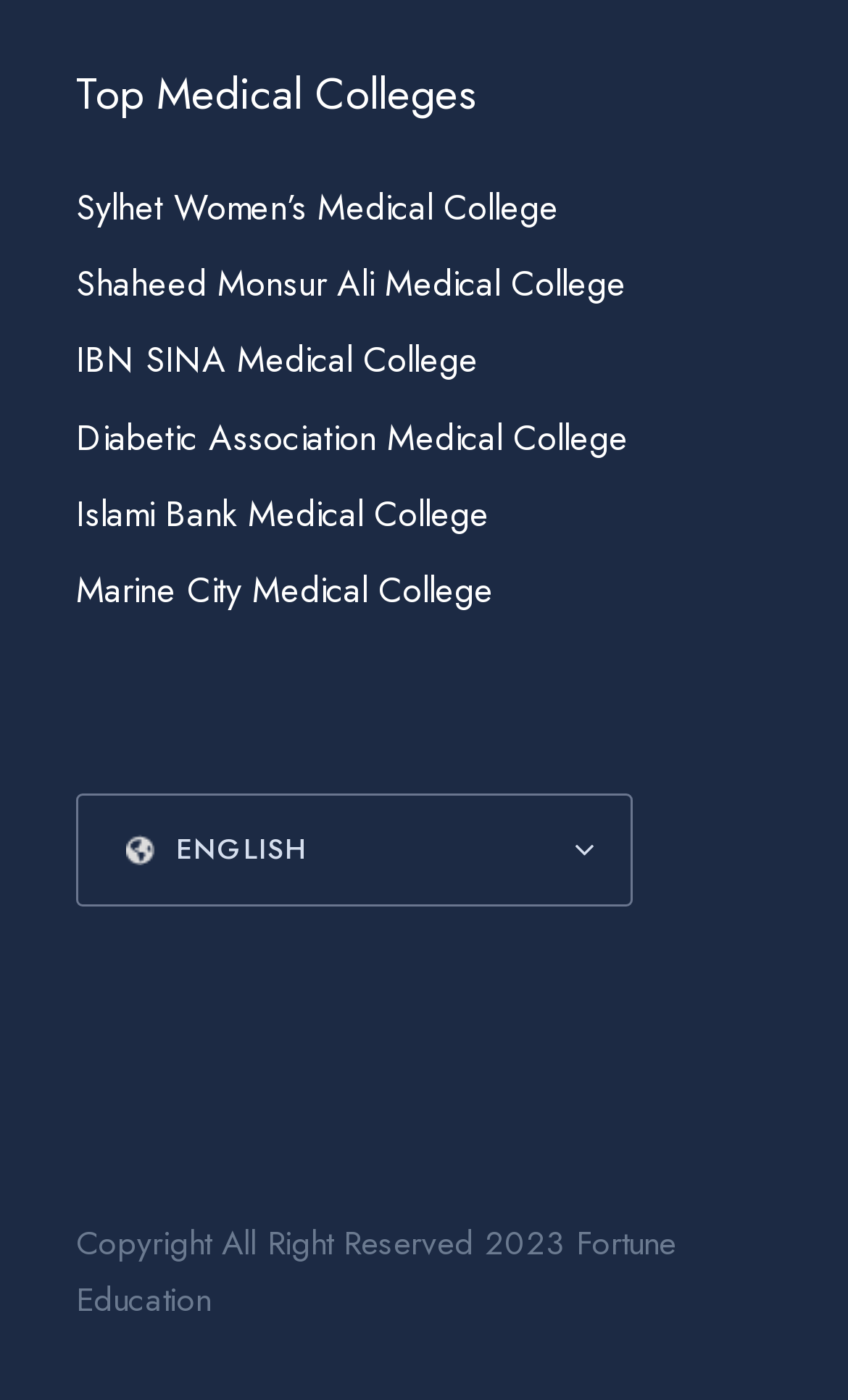Given the description of a UI element: "English", identify the bounding box coordinates of the matching element in the webpage screenshot.

[0.149, 0.592, 0.362, 0.621]